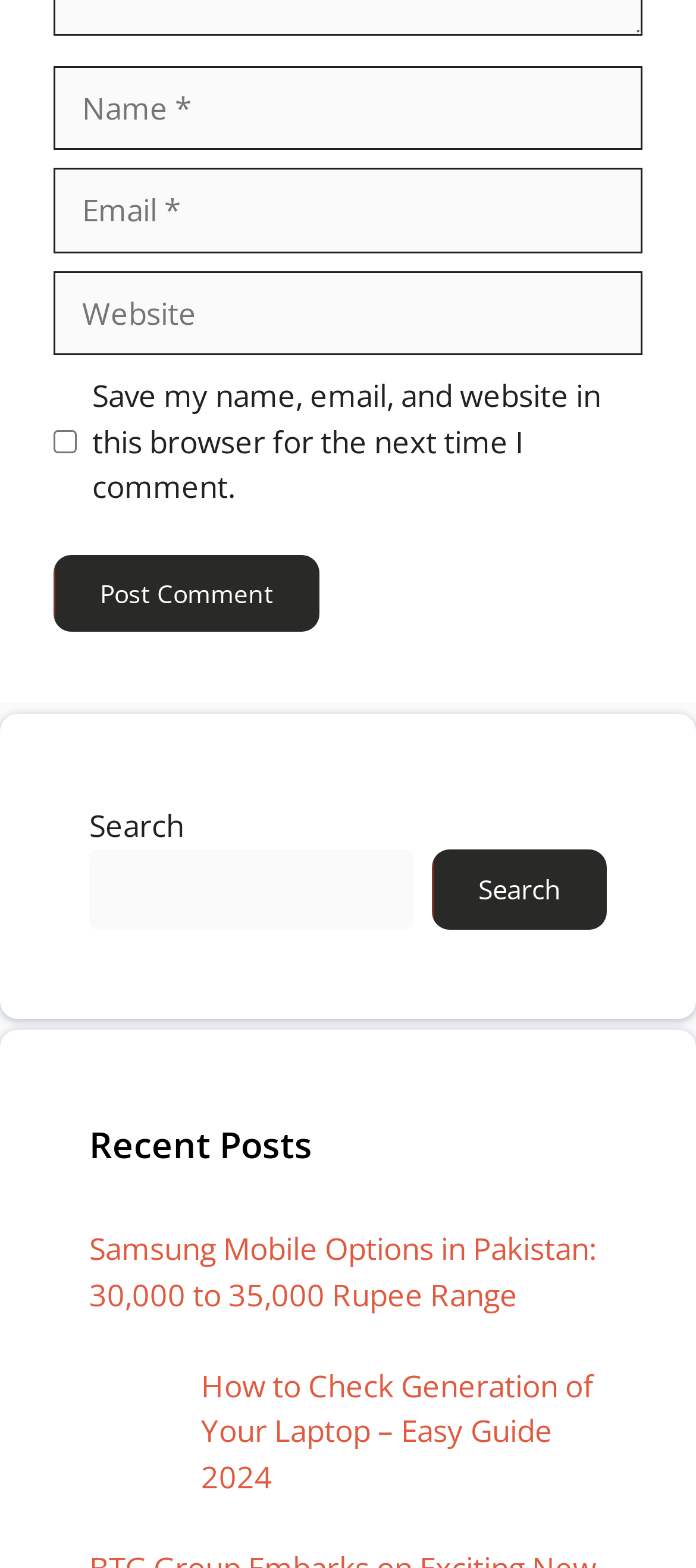Identify the bounding box for the UI element that is described as follows: "parent_node: Comment name="url" placeholder="Website"".

[0.077, 0.173, 0.923, 0.227]